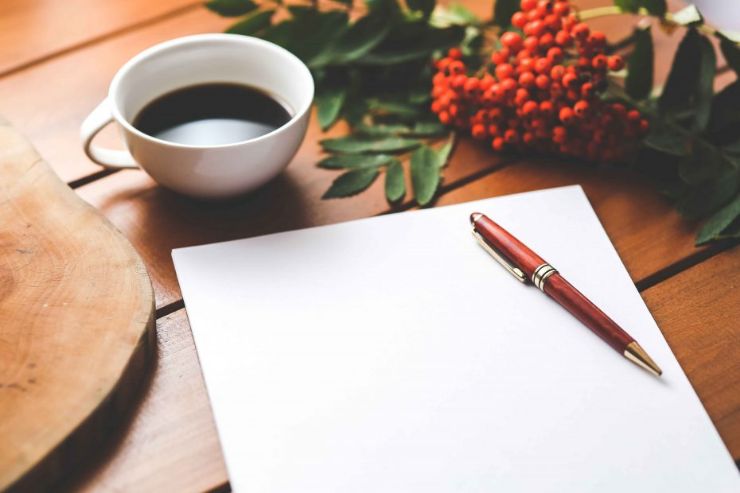Please use the details from the image to answer the following question comprehensively:
What is in the coffee cup?

The caption describes the coffee cup as 'filled with rich, dark coffee', suggesting that the cup contains a dark-colored coffee beverage.